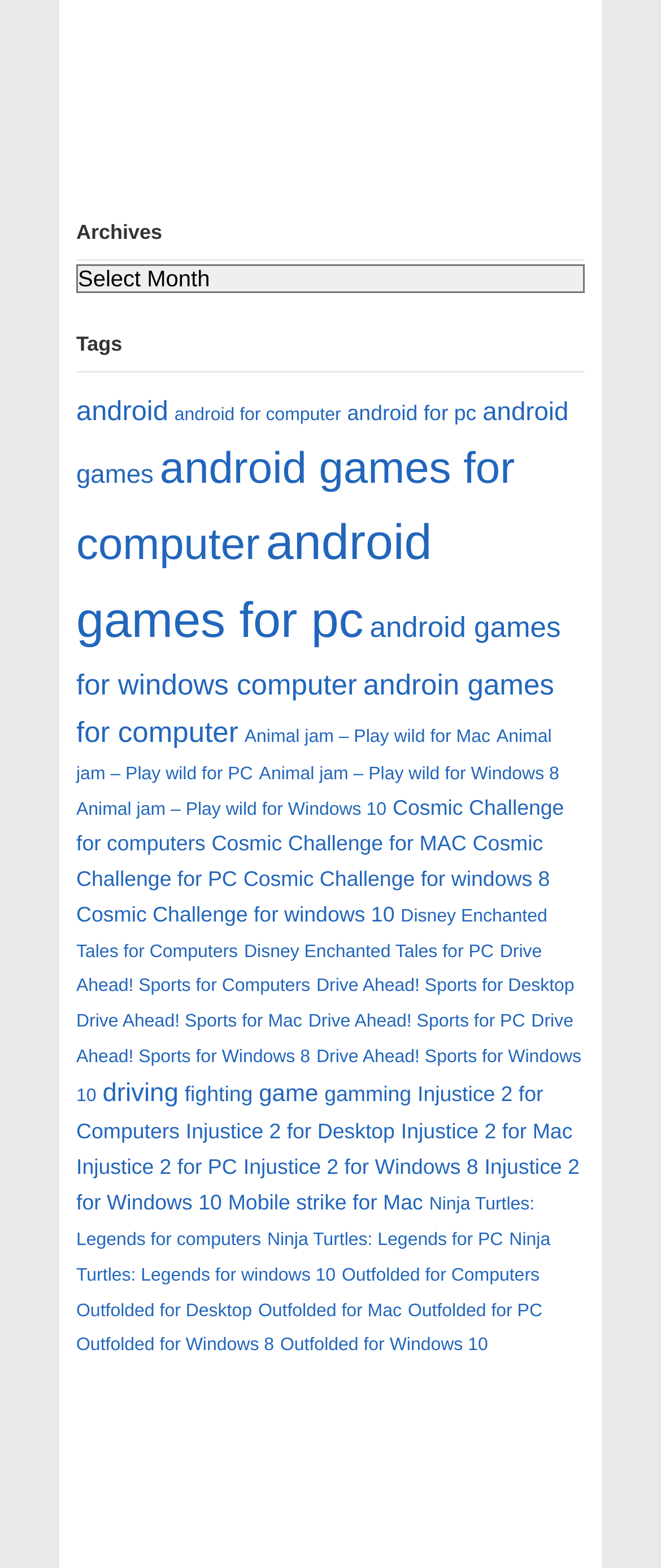Determine the bounding box coordinates for the clickable element to execute this instruction: "Browse Injustice 2 for Windows 10". Provide the coordinates as four float numbers between 0 and 1, i.e., [left, top, right, bottom].

[0.115, 0.737, 0.877, 0.775]